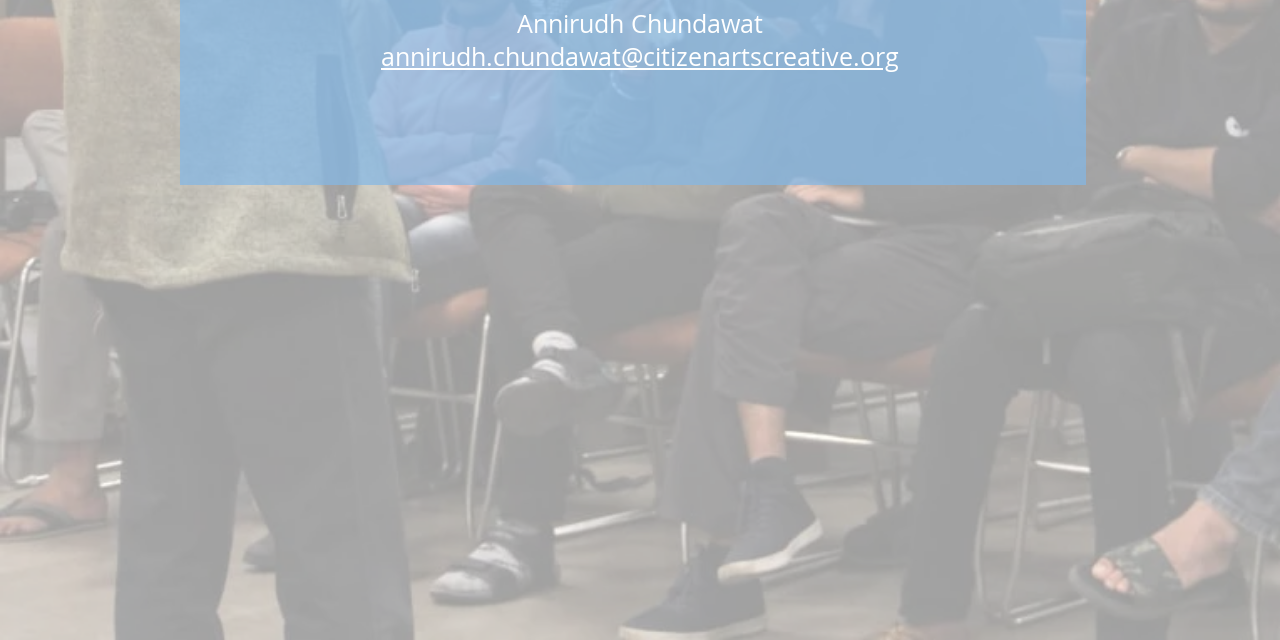Identify the bounding box coordinates of the HTML element based on this description: "annirudh.chundawat@citizenartscreative.org".

[0.298, 0.062, 0.702, 0.114]